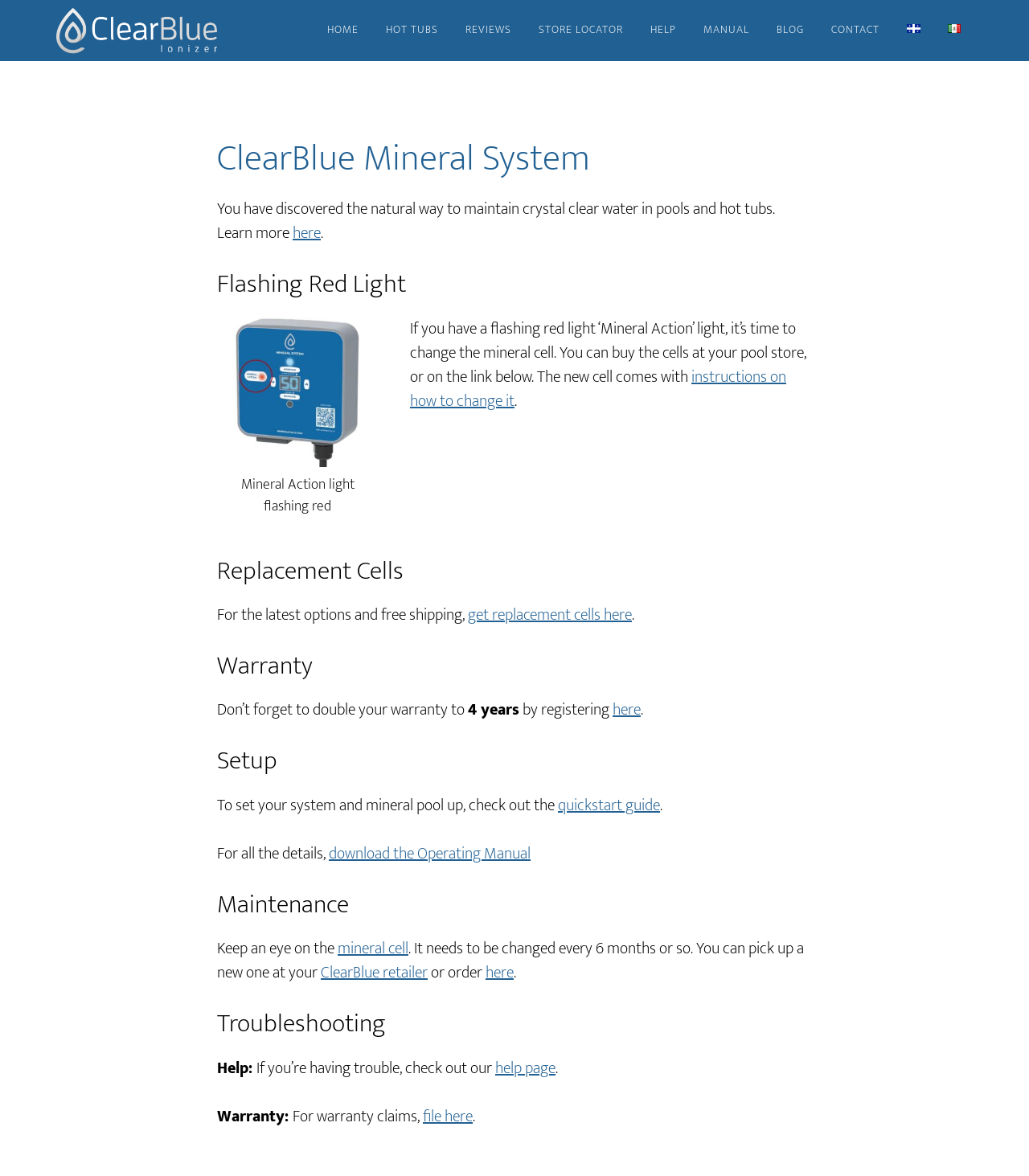Extract the main title from the webpage.

ClearBlue Mineral System